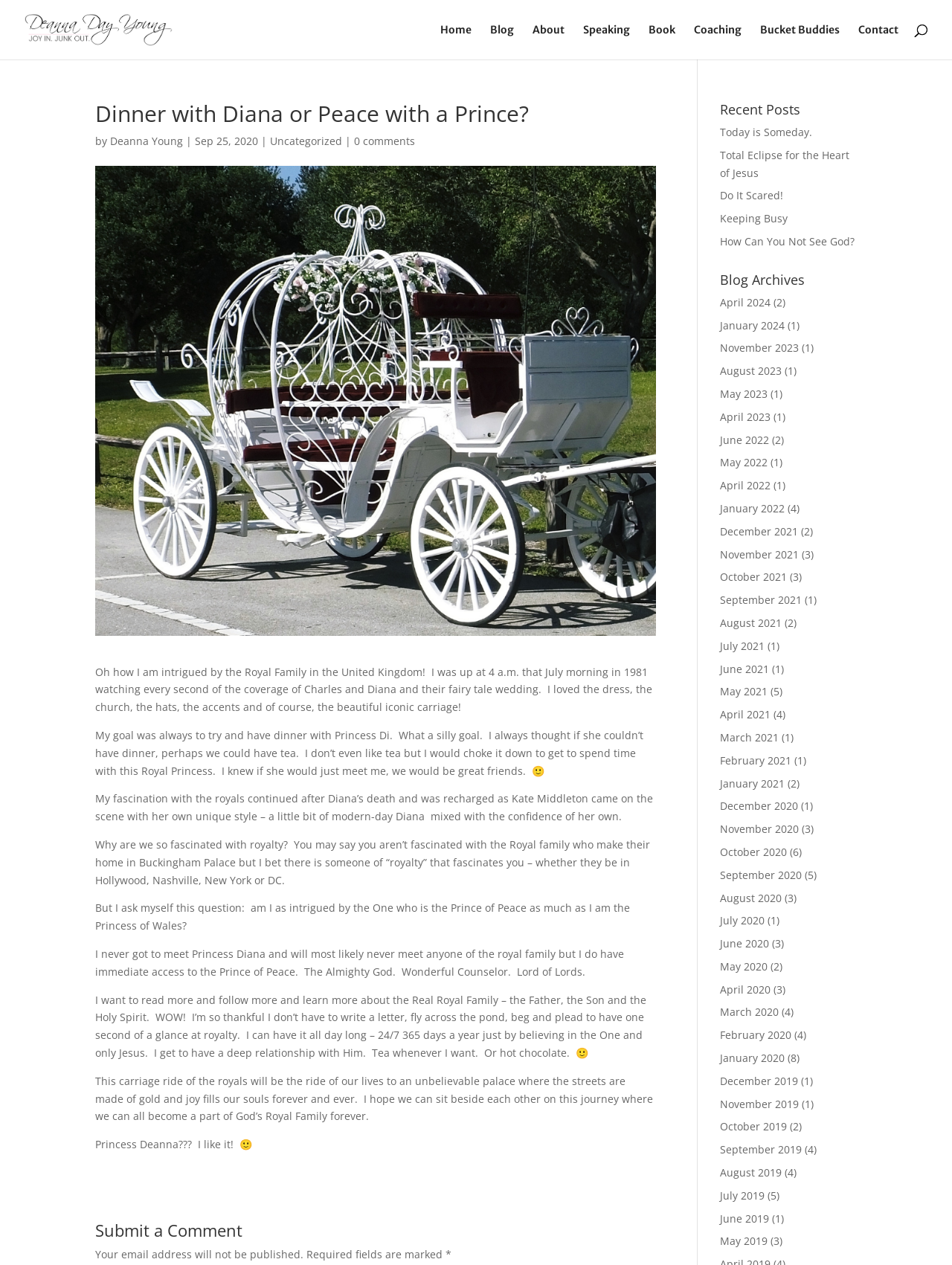Highlight the bounding box coordinates of the element you need to click to perform the following instruction: "Click on the 'Home' link."

[0.462, 0.019, 0.495, 0.047]